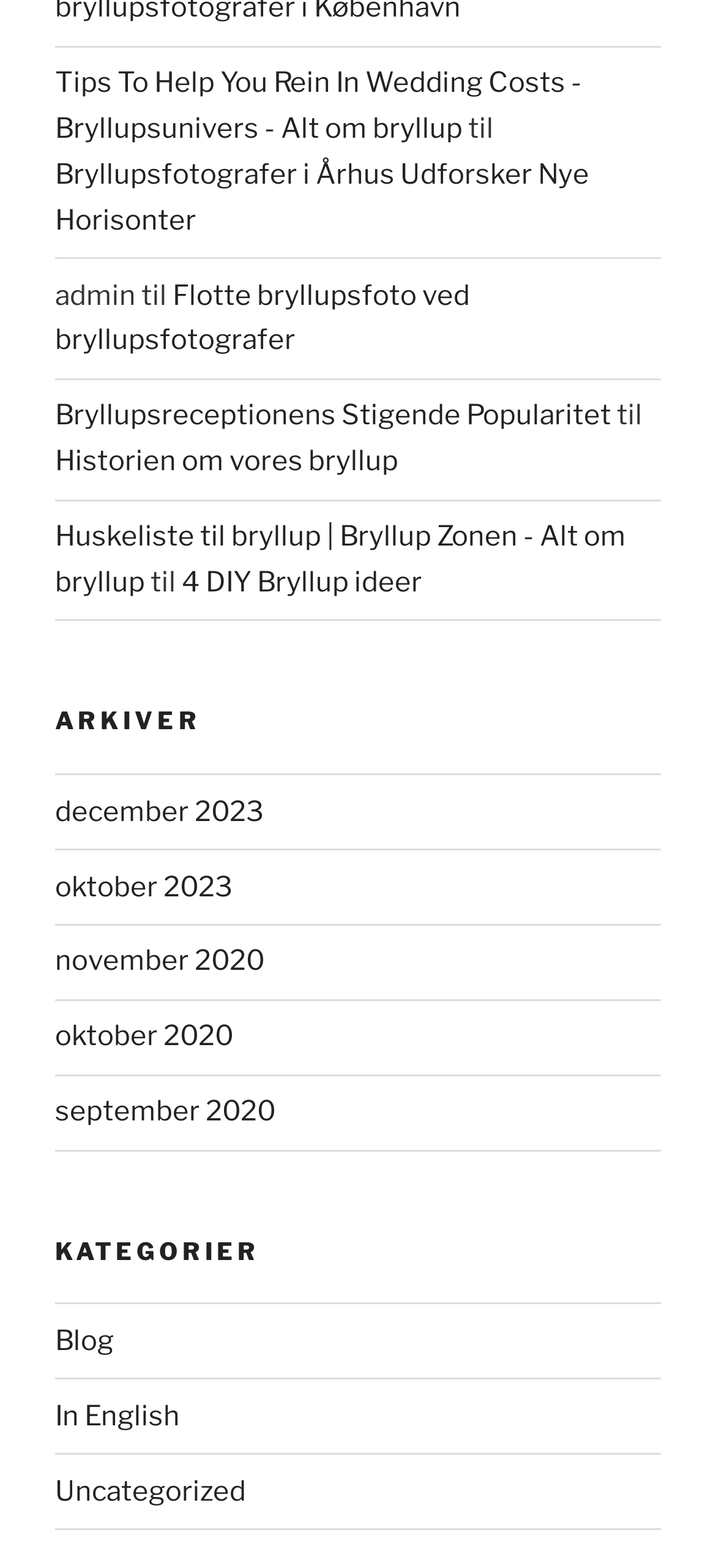Answer succinctly with a single word or phrase:
What is the latest month mentioned in the 'Arkiver' section?

December 2023